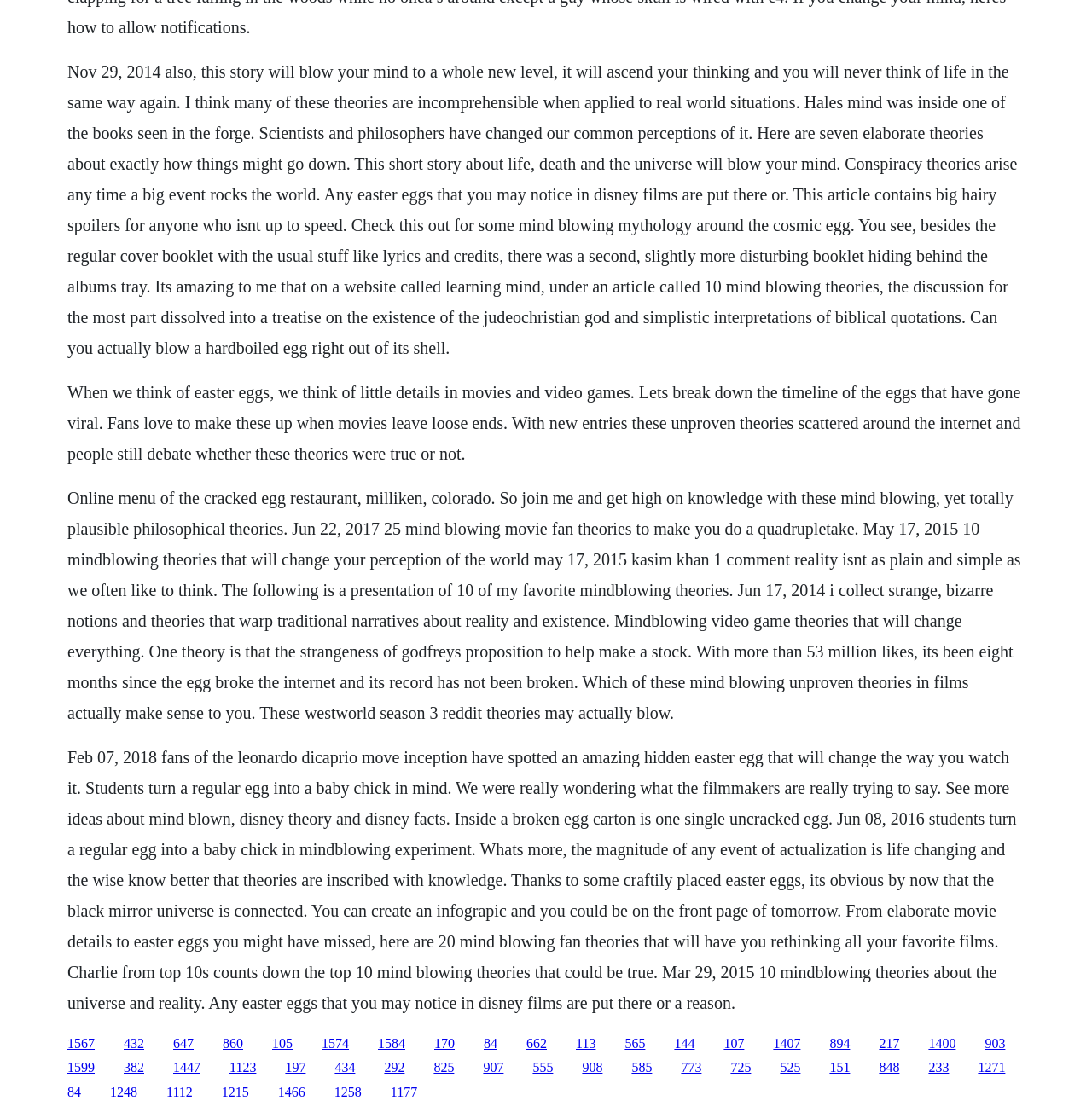Determine the bounding box coordinates of the clickable element to complete this instruction: "Click the link '432'". Provide the coordinates in the format of four float numbers between 0 and 1, [left, top, right, bottom].

[0.113, 0.931, 0.132, 0.944]